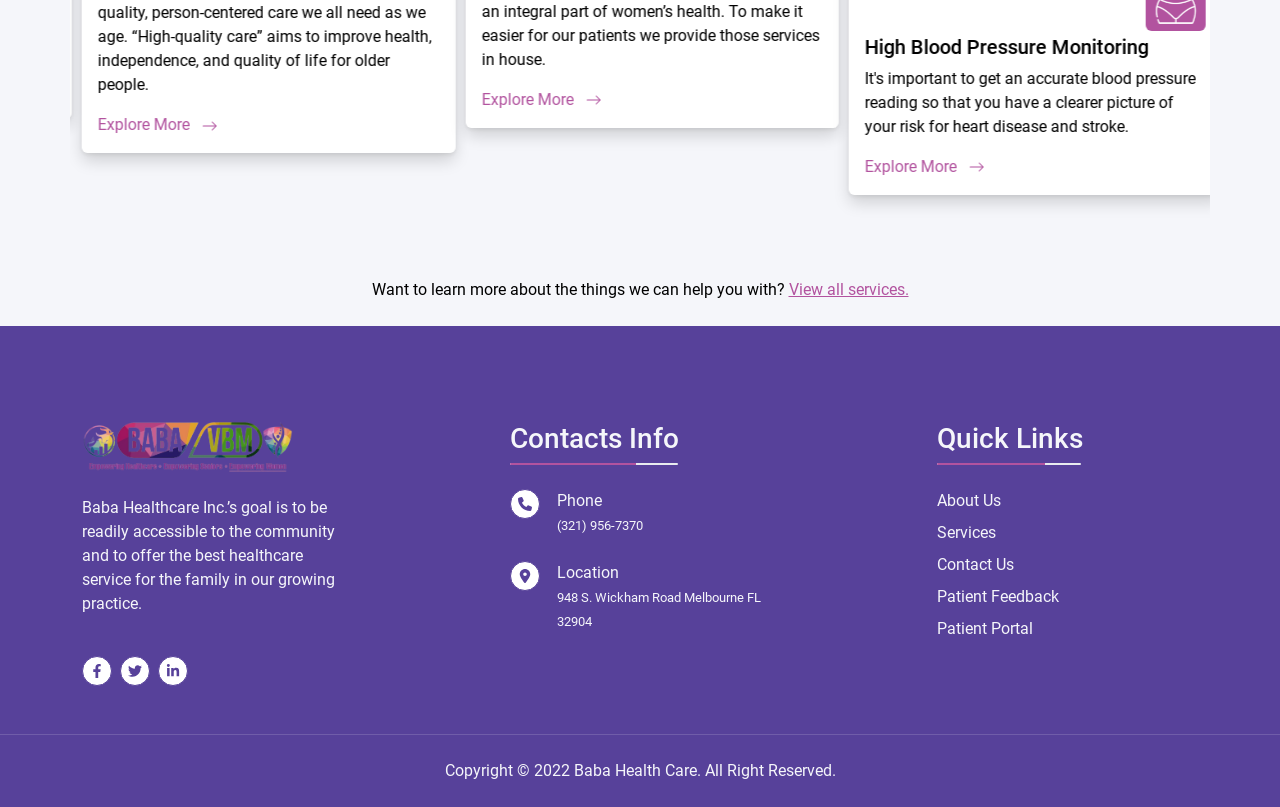Find the bounding box coordinates of the element to click in order to complete this instruction: "Click logo". The bounding box coordinates must be four float numbers between 0 and 1, denoted as [left, top, right, bottom].

[0.064, 0.54, 0.229, 0.564]